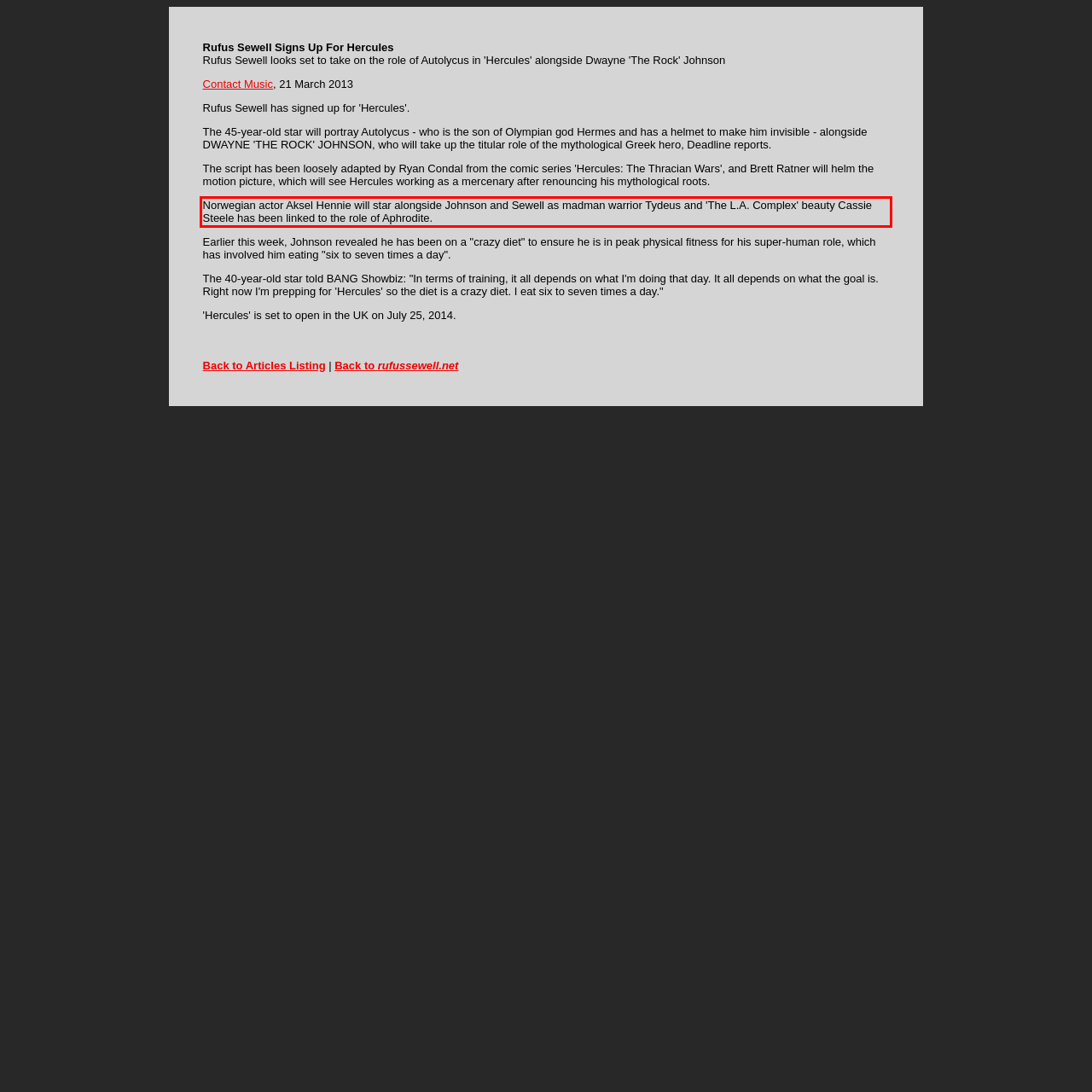Please perform OCR on the text within the red rectangle in the webpage screenshot and return the text content.

Norwegian actor Aksel Hennie will star alongside Johnson and Sewell as madman warrior Tydeus and 'The L.A. Complex' beauty Cassie Steele has been linked to the role of Aphrodite.